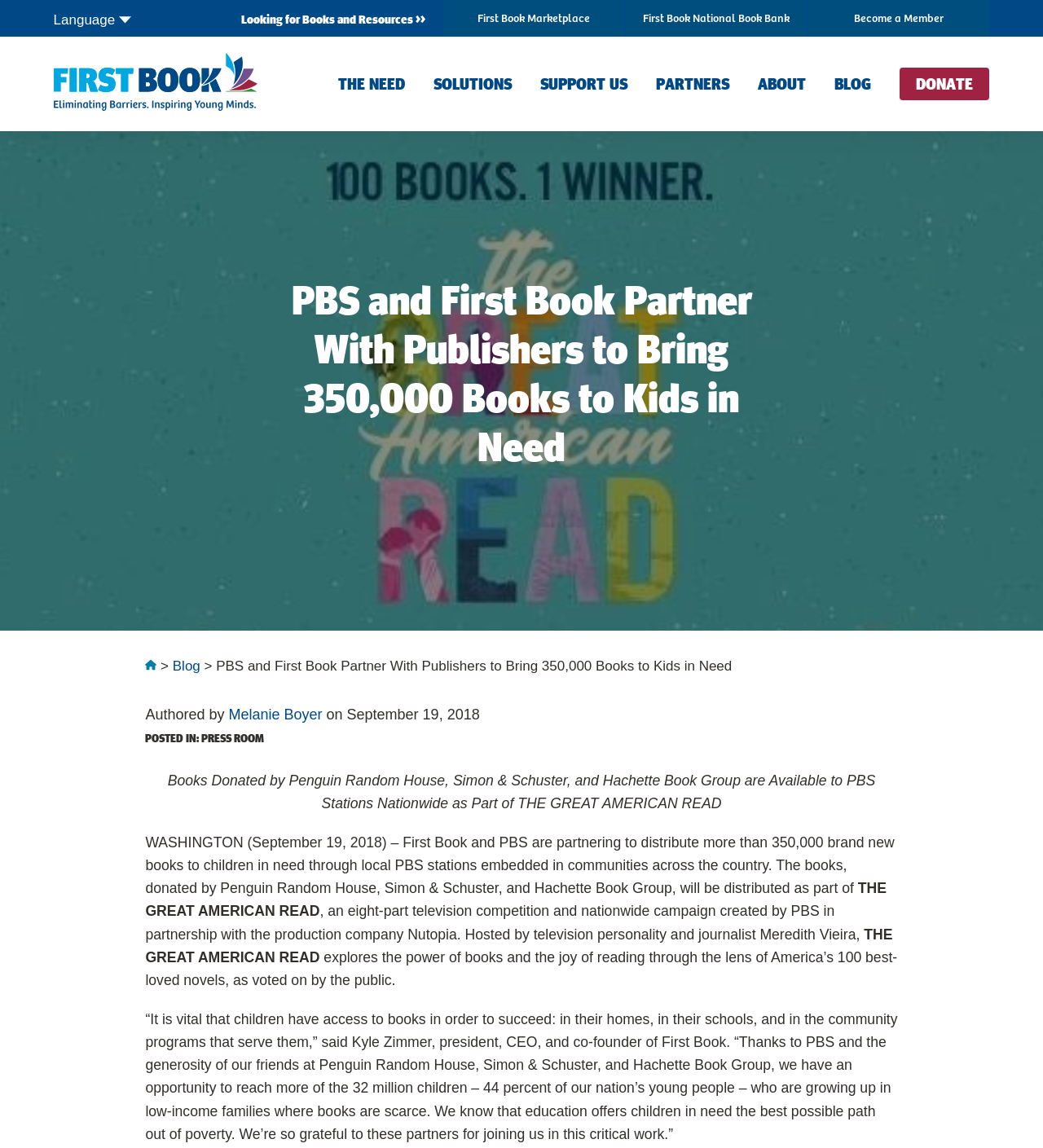Find the bounding box of the web element that fits this description: "Blog".

[0.165, 0.574, 0.192, 0.587]